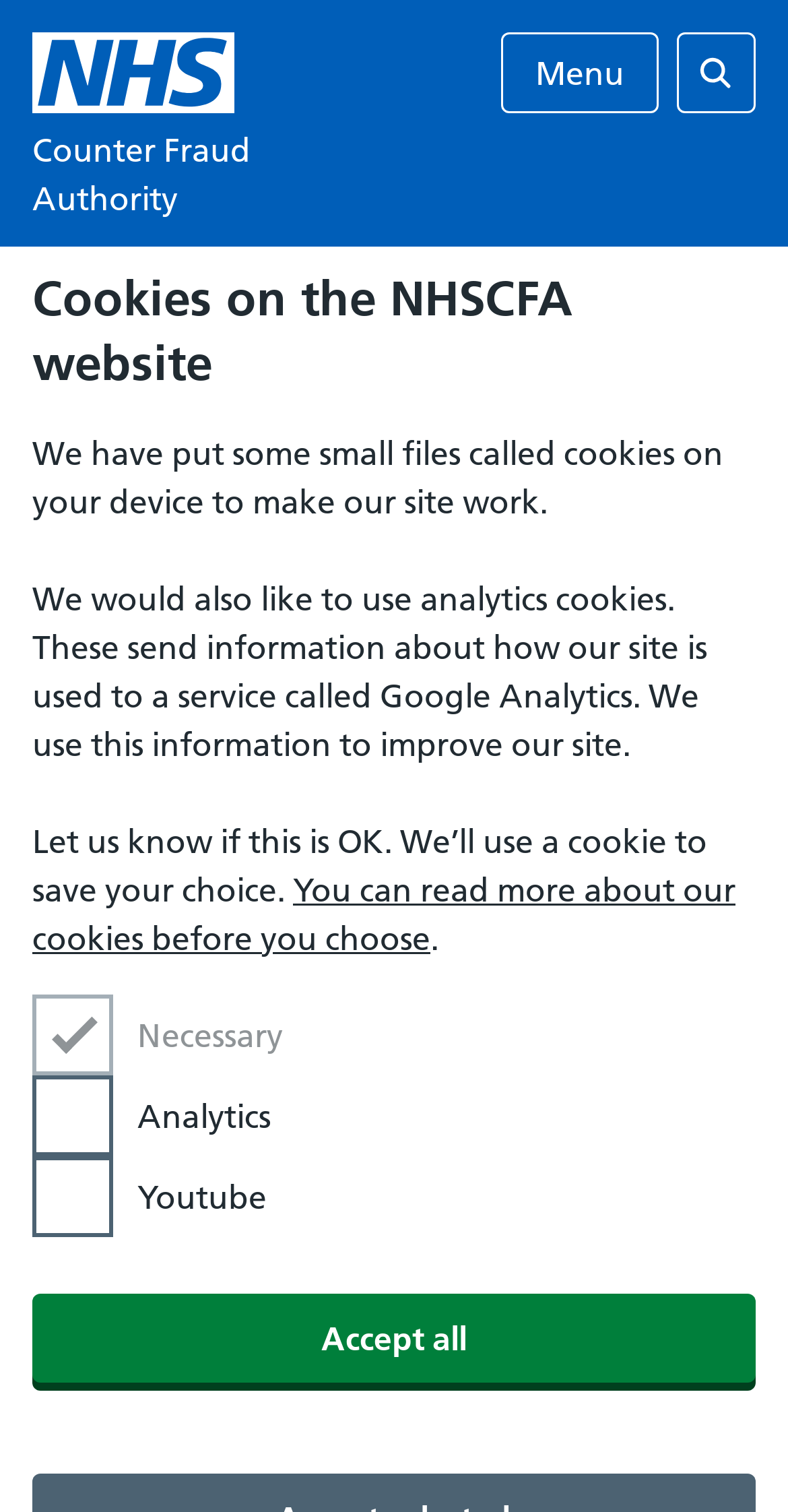What is the purpose of the 'Accept all' button?
Use the screenshot to answer the question with a single word or phrase.

To accept all cookies